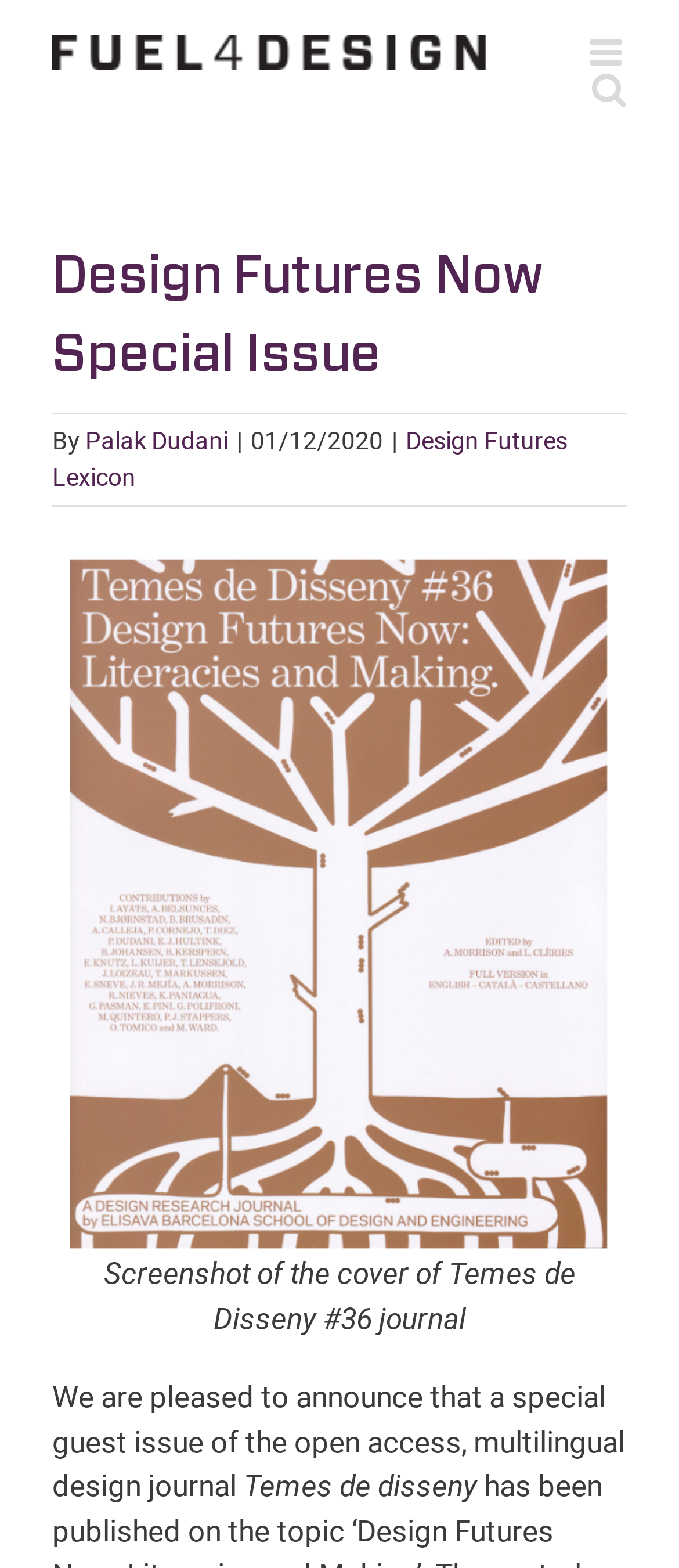Identify the bounding box for the UI element specified in this description: "aria-label="Toggle mobile search"". The coordinates must be four float numbers between 0 and 1, formatted as [left, top, right, bottom].

[0.872, 0.046, 0.923, 0.069]